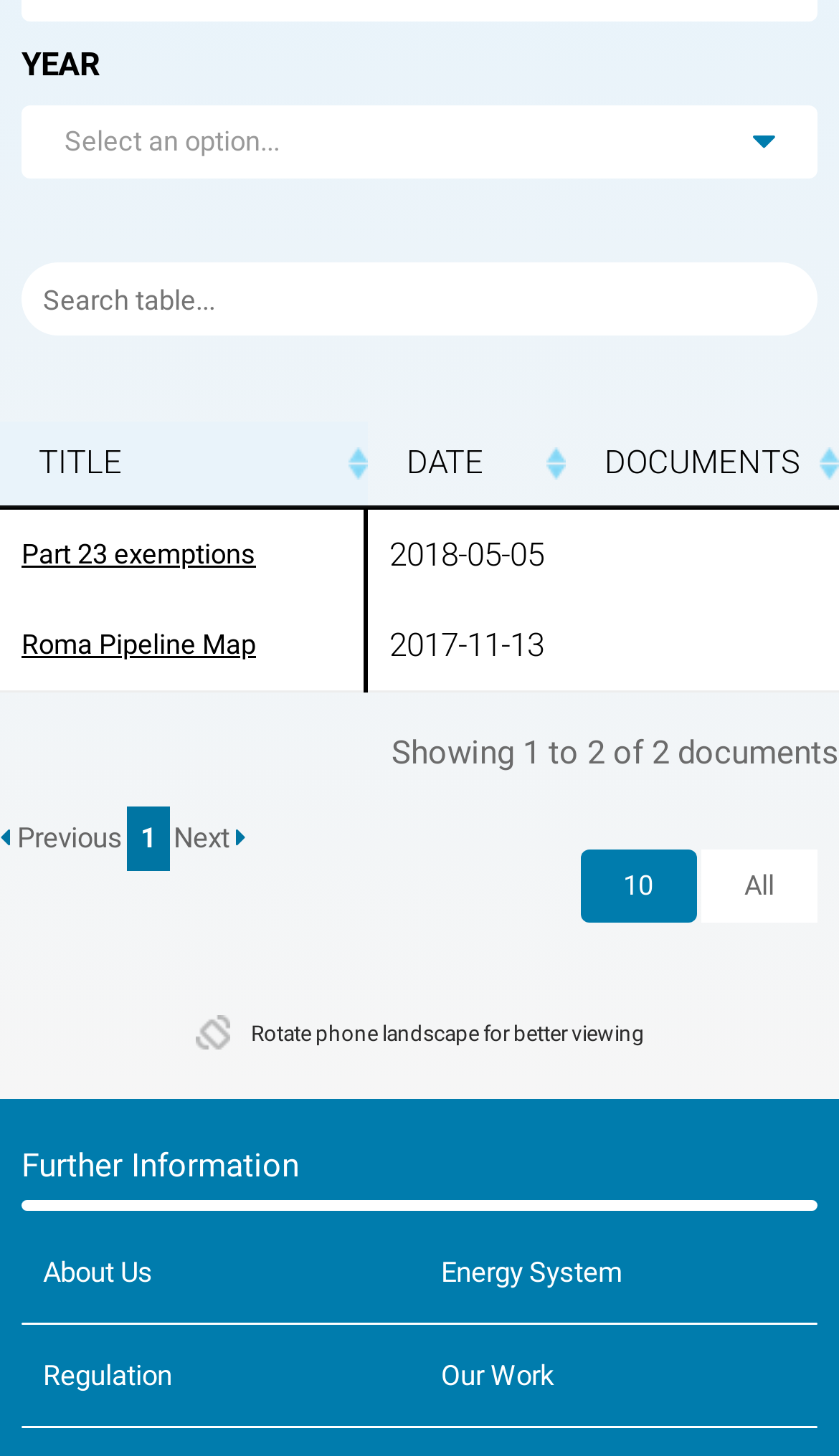What is the text at the bottom of the page?
Examine the webpage screenshot and provide an in-depth answer to the question.

I looked at the bottom of the page and found a layout table with a static text element that says 'Rotate phone landscape for better viewing'.